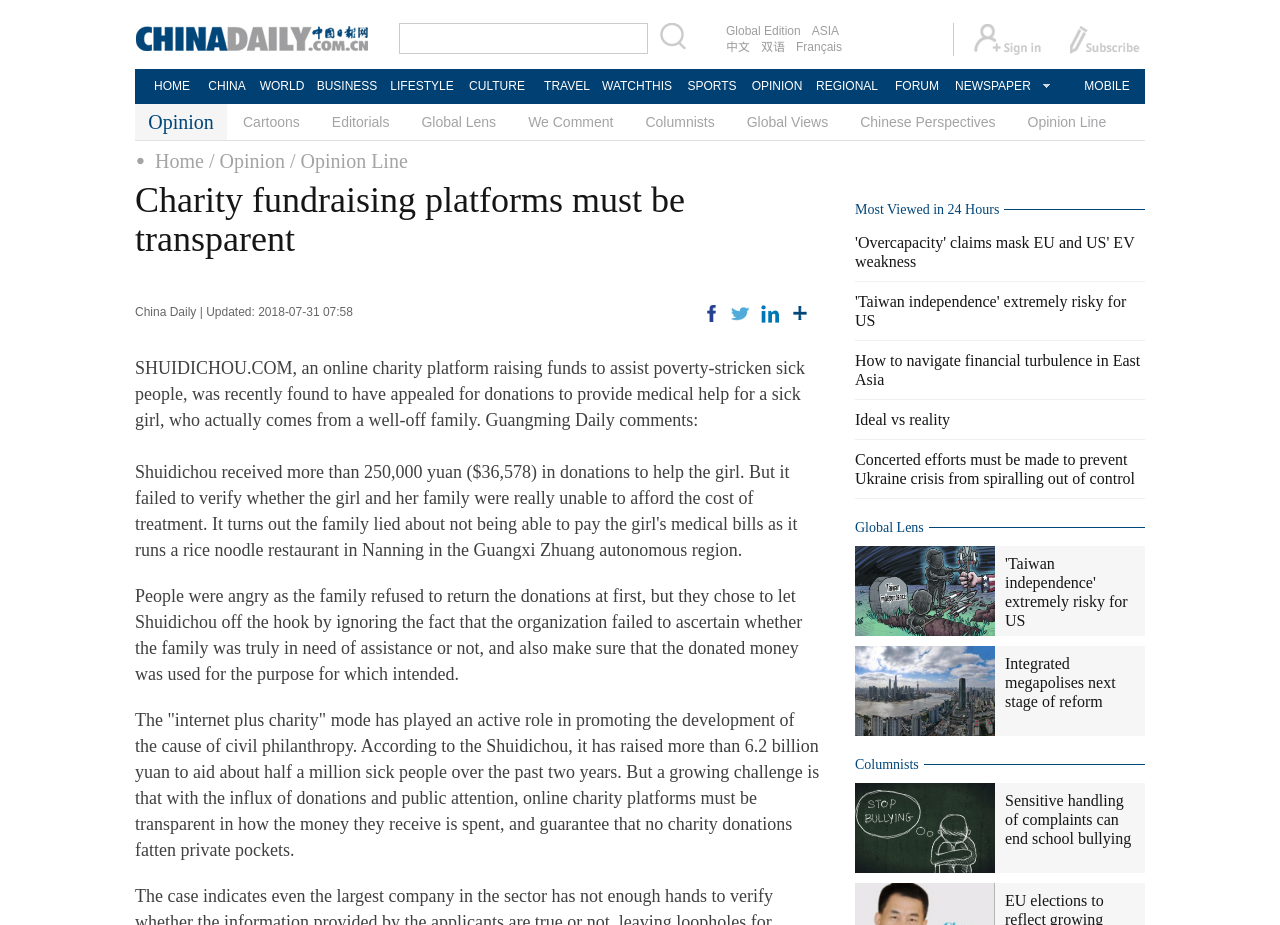Respond to the question below with a single word or phrase: What is the concern about online charity platforms?

Lack of transparency